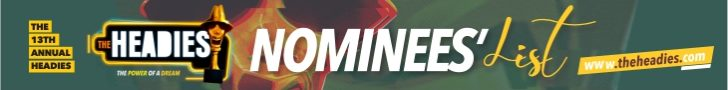What is the purpose of the website link?
Using the image, respond with a single word or phrase.

To explore nominations and event details